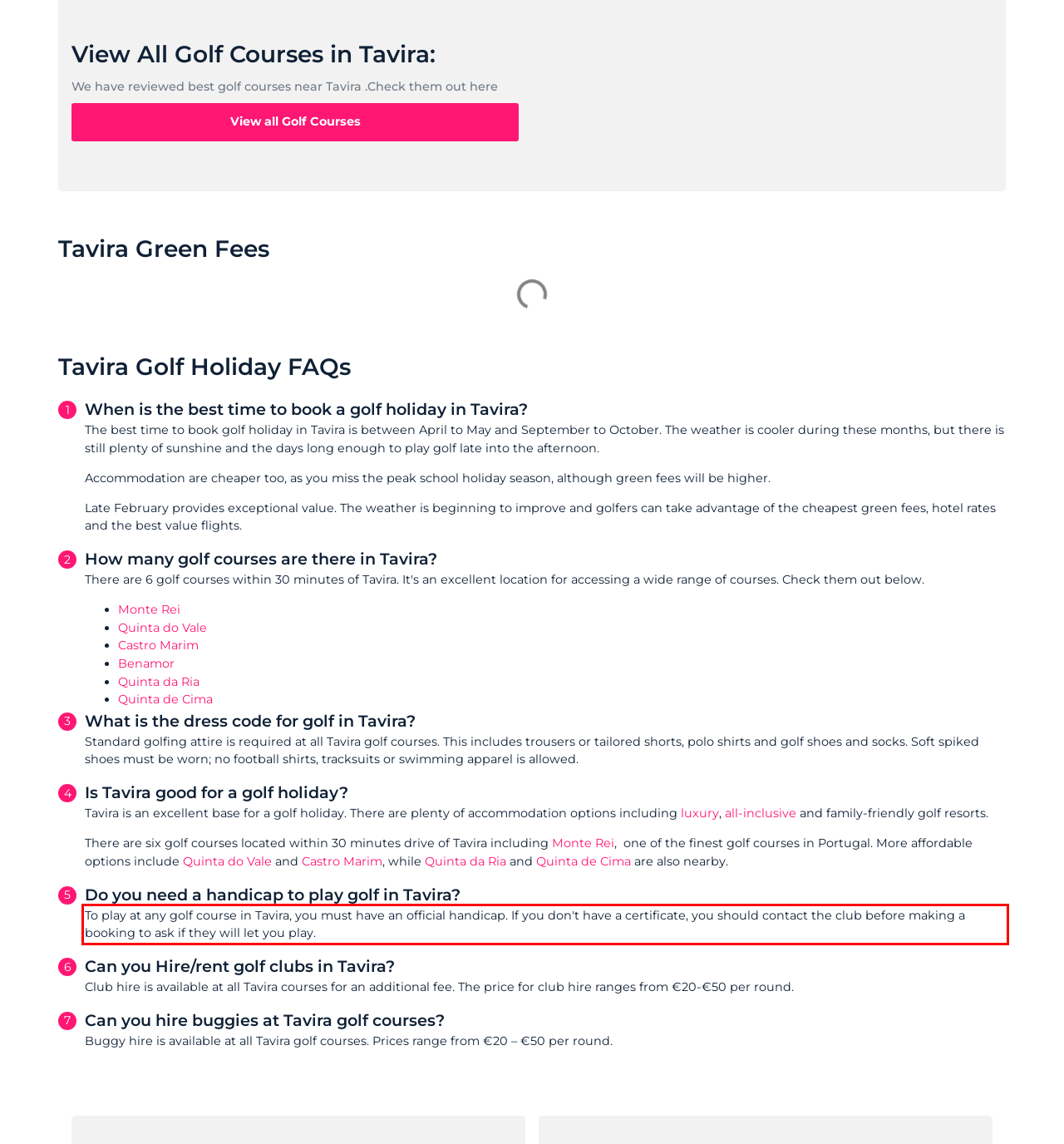Within the screenshot of the webpage, there is a red rectangle. Please recognize and generate the text content inside this red bounding box.

To play at any golf course in Tavira, you must have an official handicap. If you don't have a certificate, you should contact the club before making a booking to ask if they will let you play.